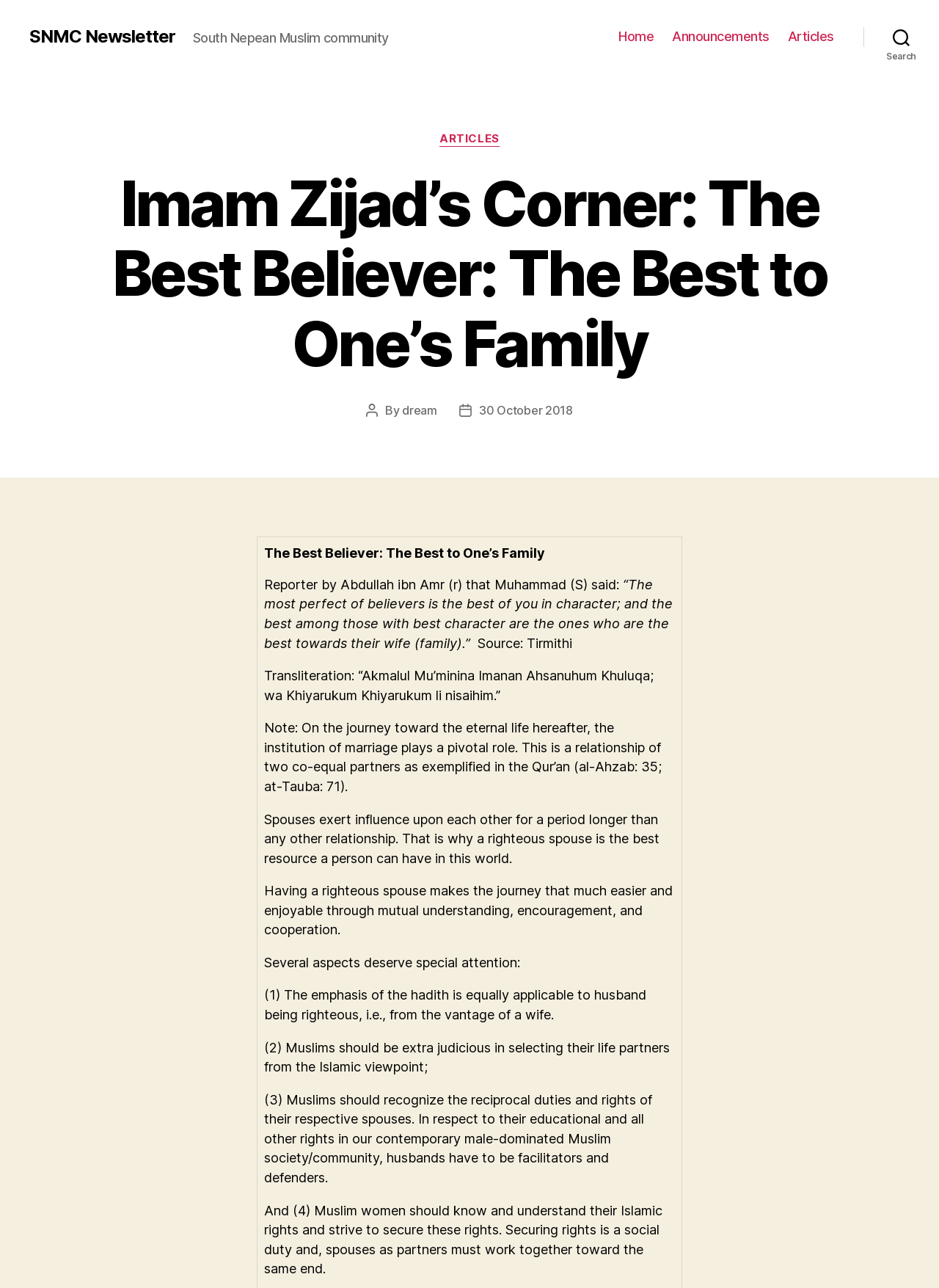Identify the bounding box coordinates for the UI element mentioned here: "30 October 2018". Provide the coordinates as four float values between 0 and 1, i.e., [left, top, right, bottom].

[0.51, 0.313, 0.61, 0.324]